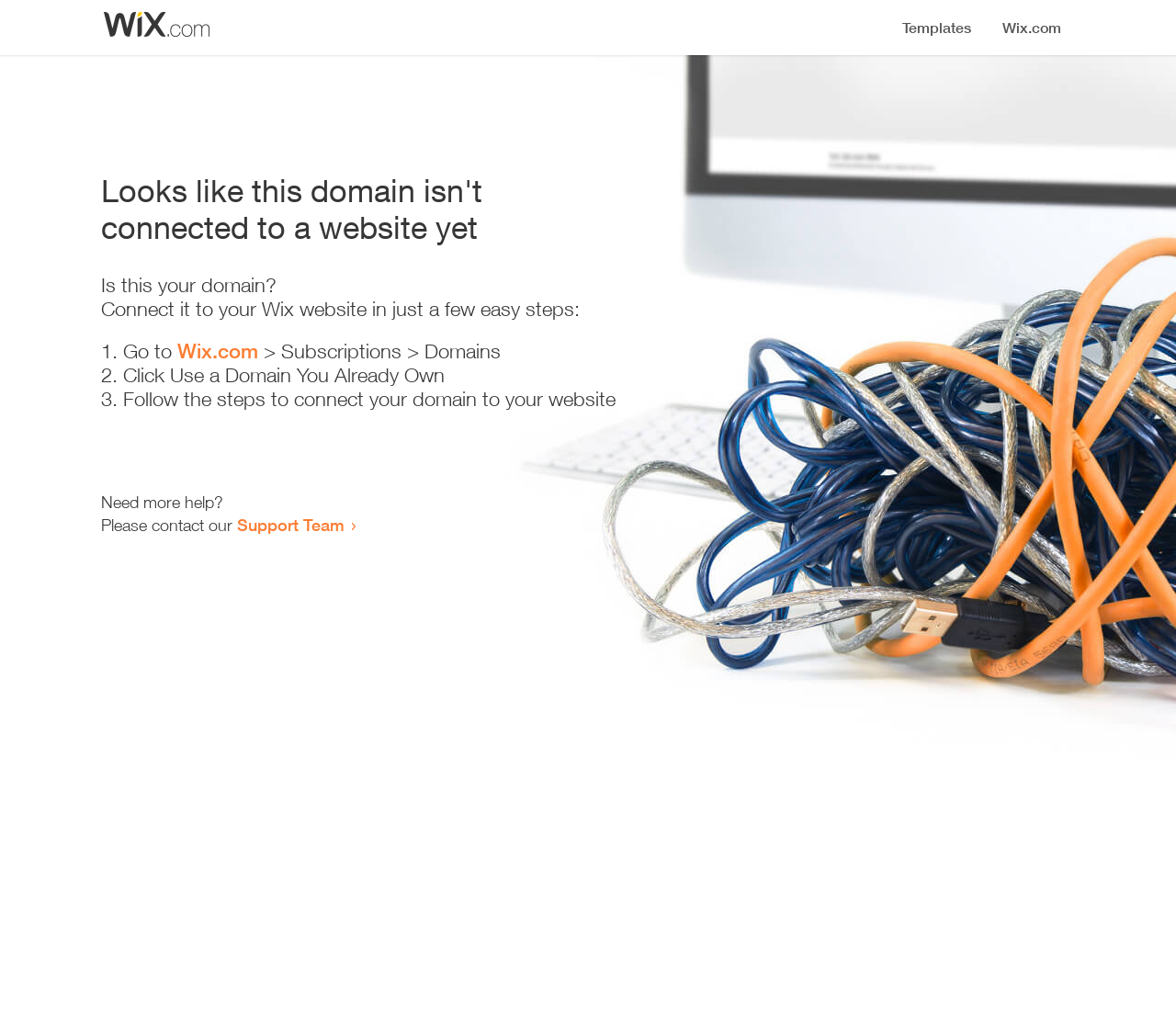What is the current status of the domain?
Please use the image to provide a one-word or short phrase answer.

Not connected to a website